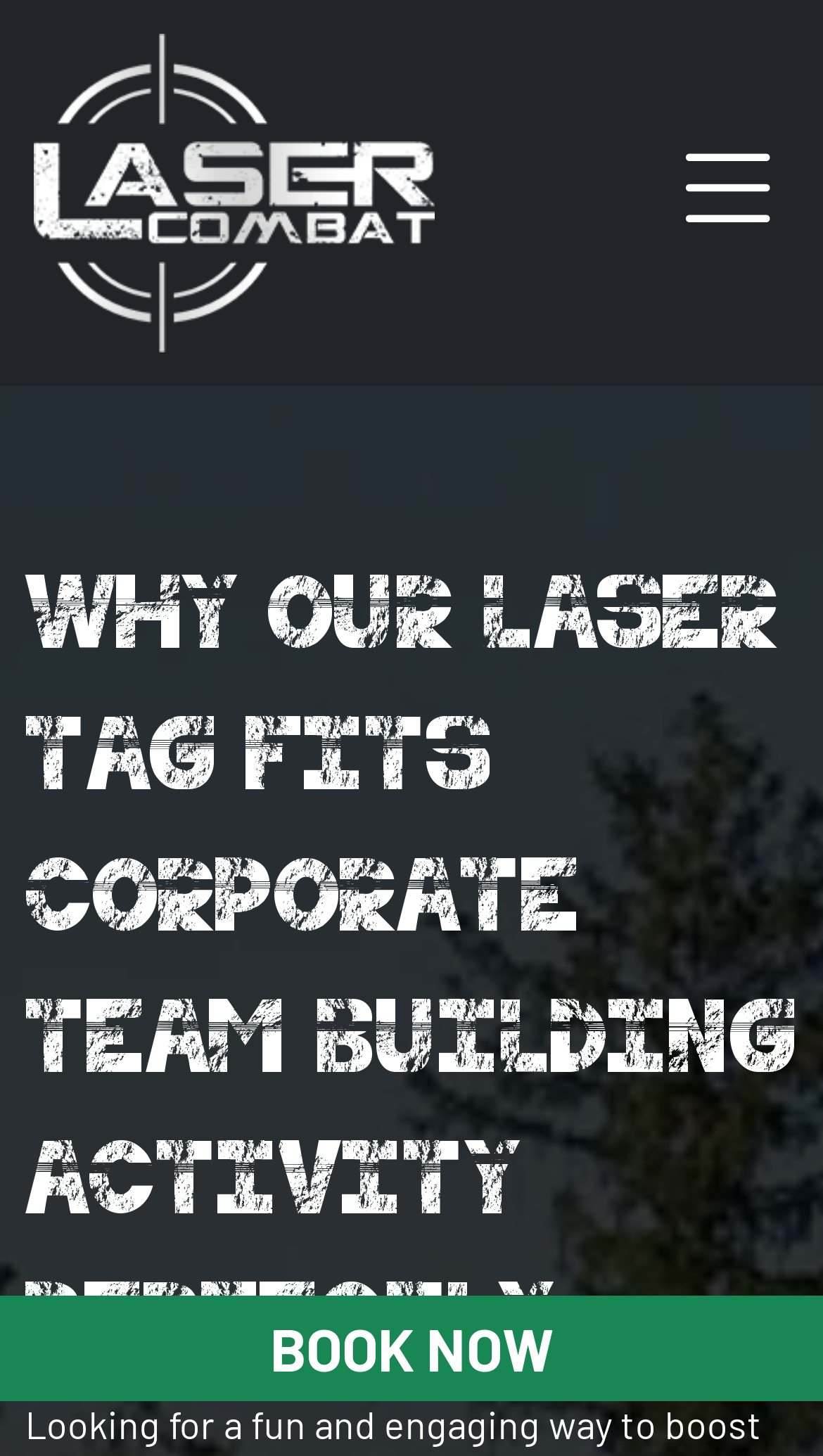Identify the main heading from the webpage and provide its text content.

WHY OUR LASER TAG FITS CORPORATE TEAM BUILDING ACTIVITY PERFECTLY?